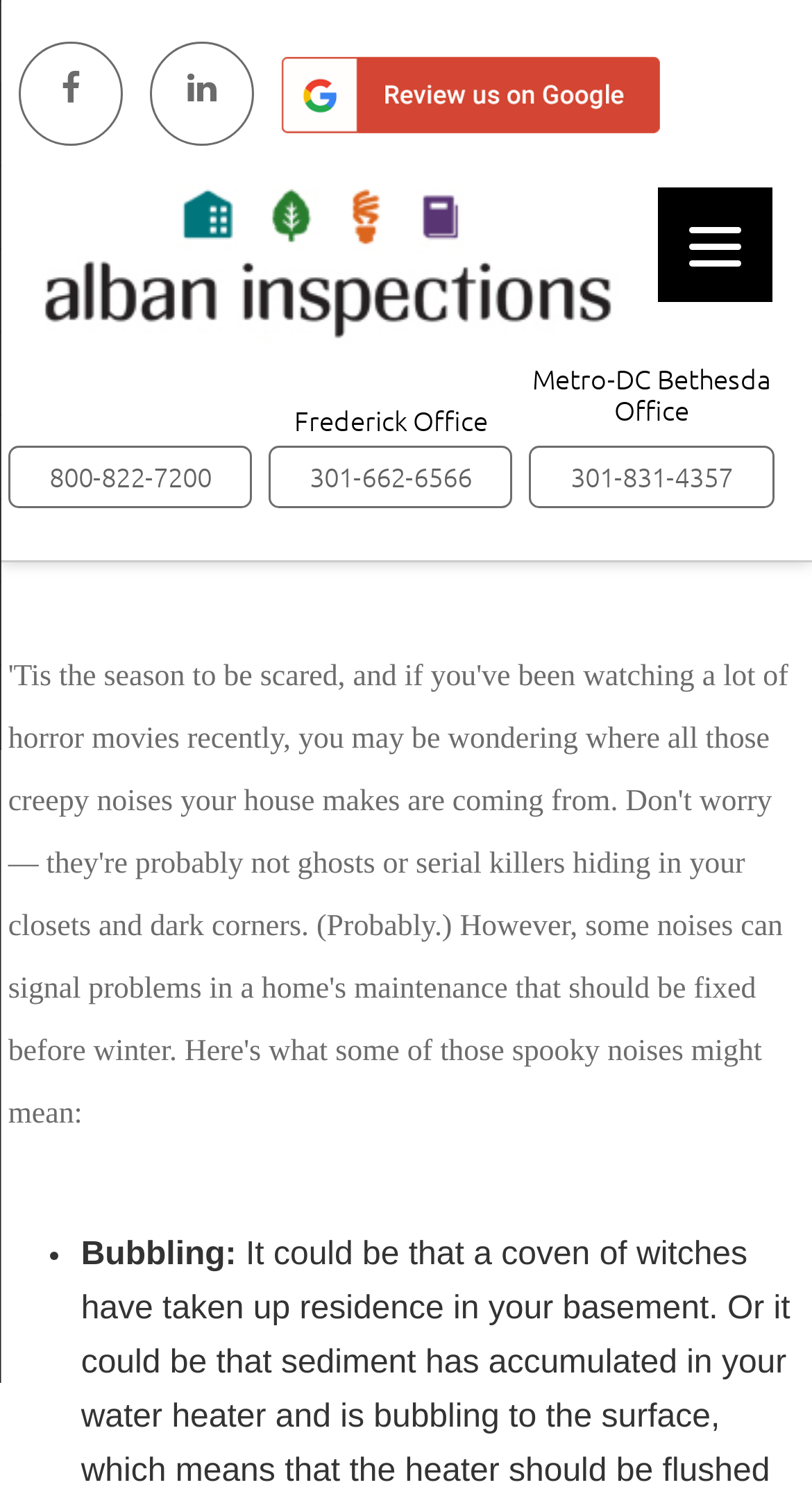Identify the bounding box coordinates of the specific part of the webpage to click to complete this instruction: "Visit the Frederick Office page".

[0.362, 0.266, 0.601, 0.293]